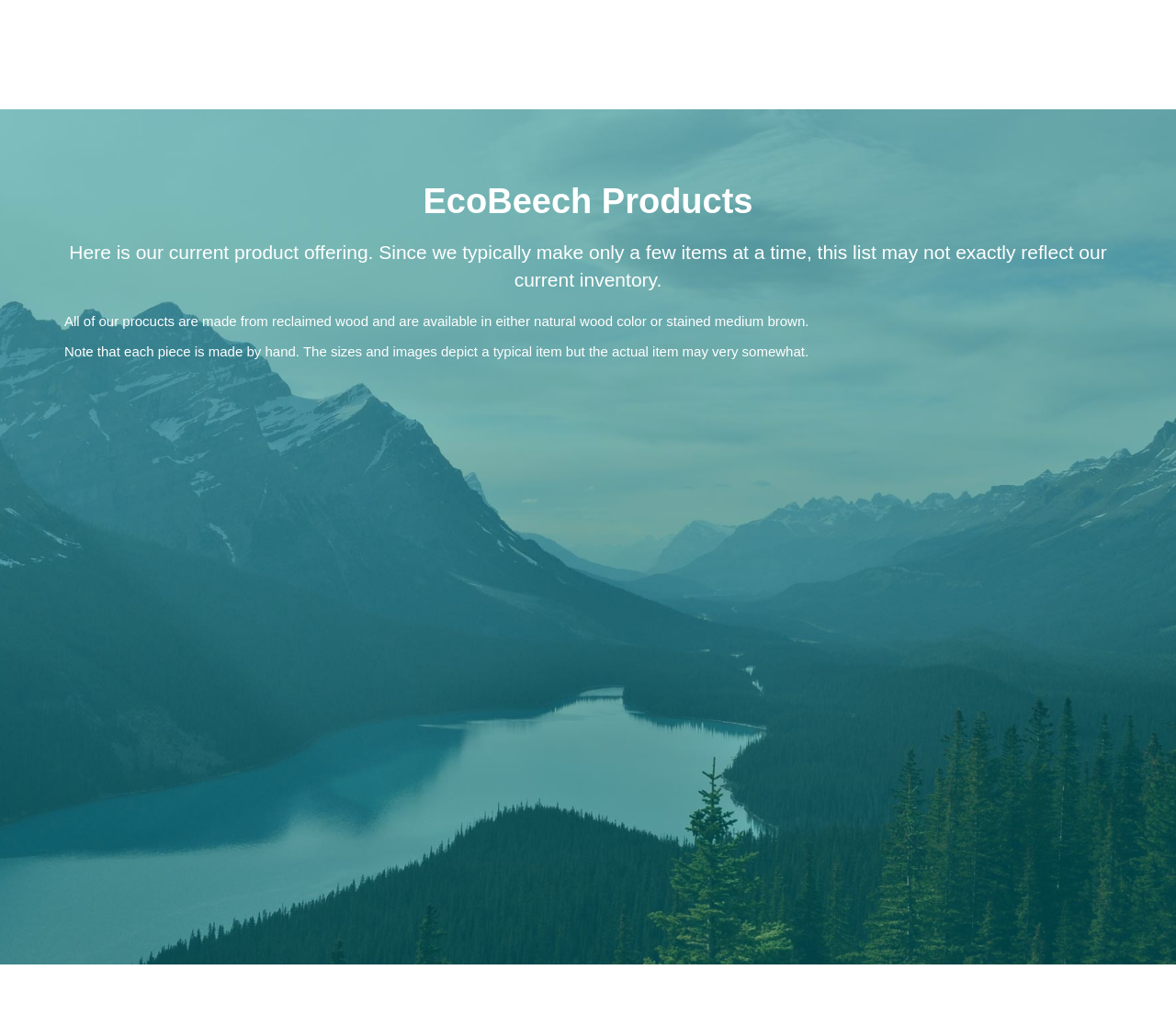Identify the coordinates of the bounding box for the element that must be clicked to accomplish the instruction: "Browse EARRINGS".

[0.617, 0.386, 0.699, 0.419]